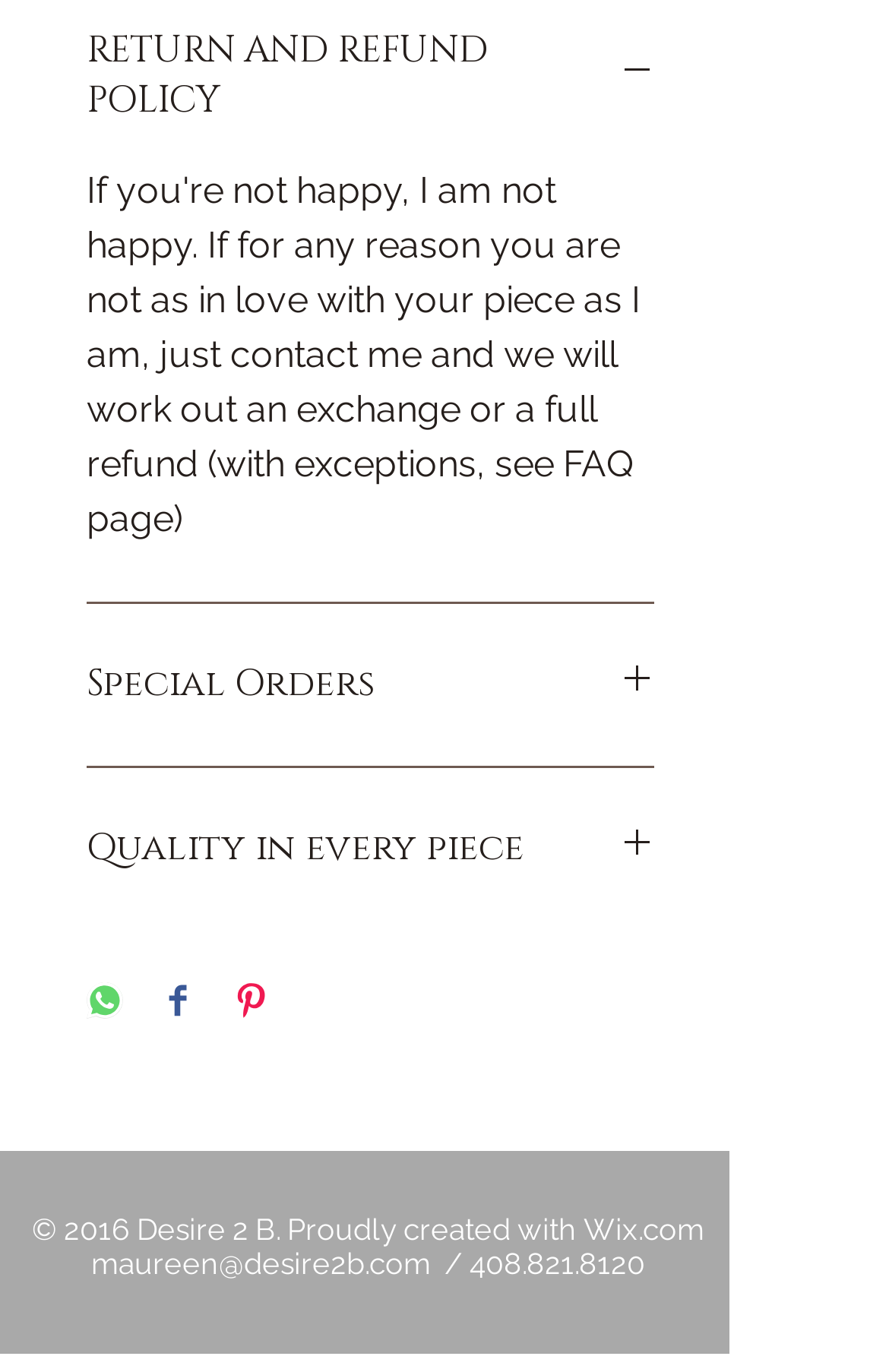Kindly determine the bounding box coordinates for the area that needs to be clicked to execute this instruction: "Visit Wix.com".

[0.656, 0.884, 0.792, 0.909]